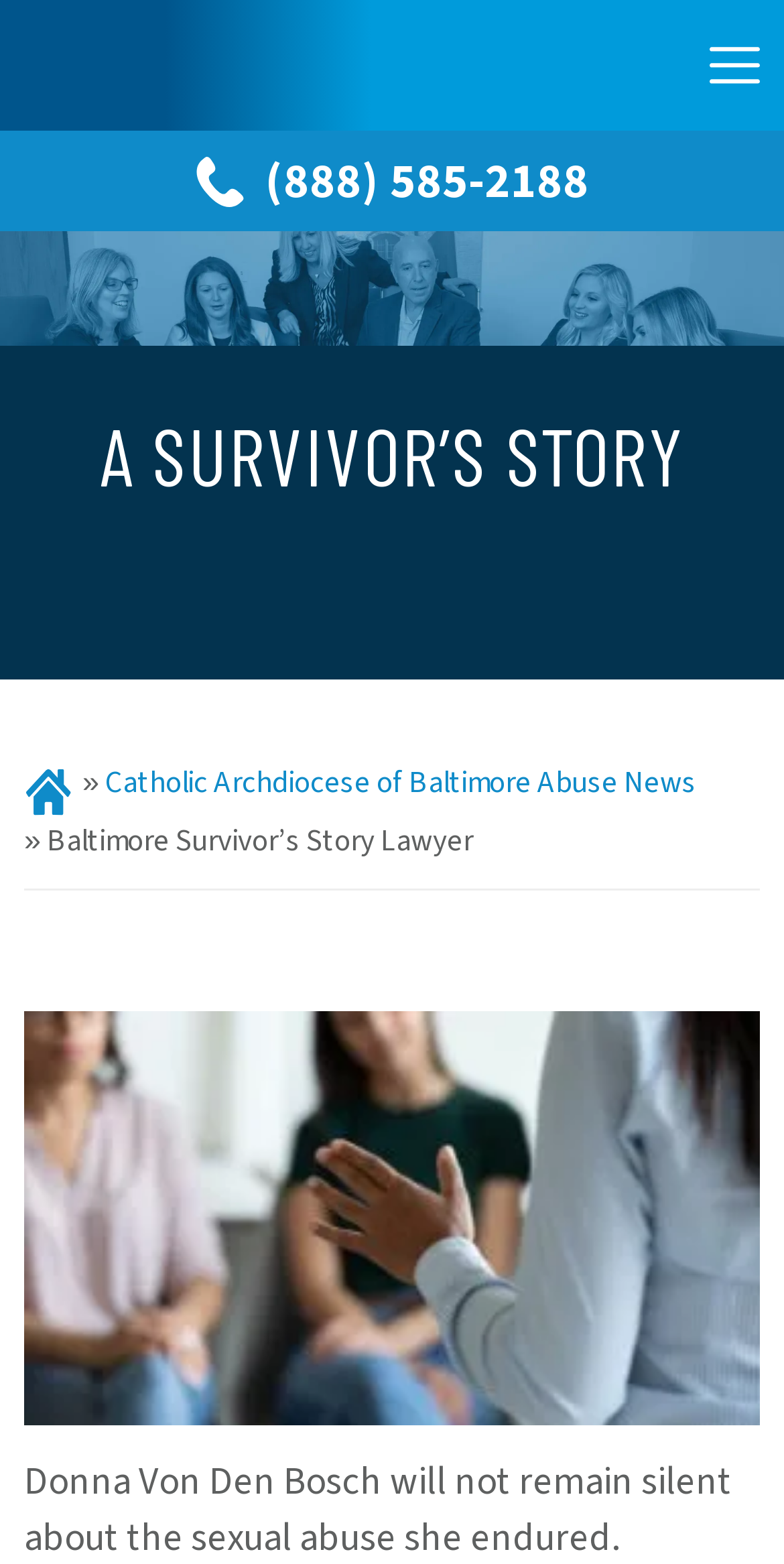What is the main topic of the webpage?
Look at the webpage screenshot and answer the question with a detailed explanation.

I found the main topic by looking at the overall structure of the webpage and the text elements, which suggest that the webpage is about a lawyer who helps survivors of accidents and abuse.